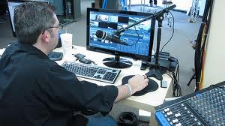Use a single word or phrase to answer the following:
What is the drink on the desk likely to be?

Coffee